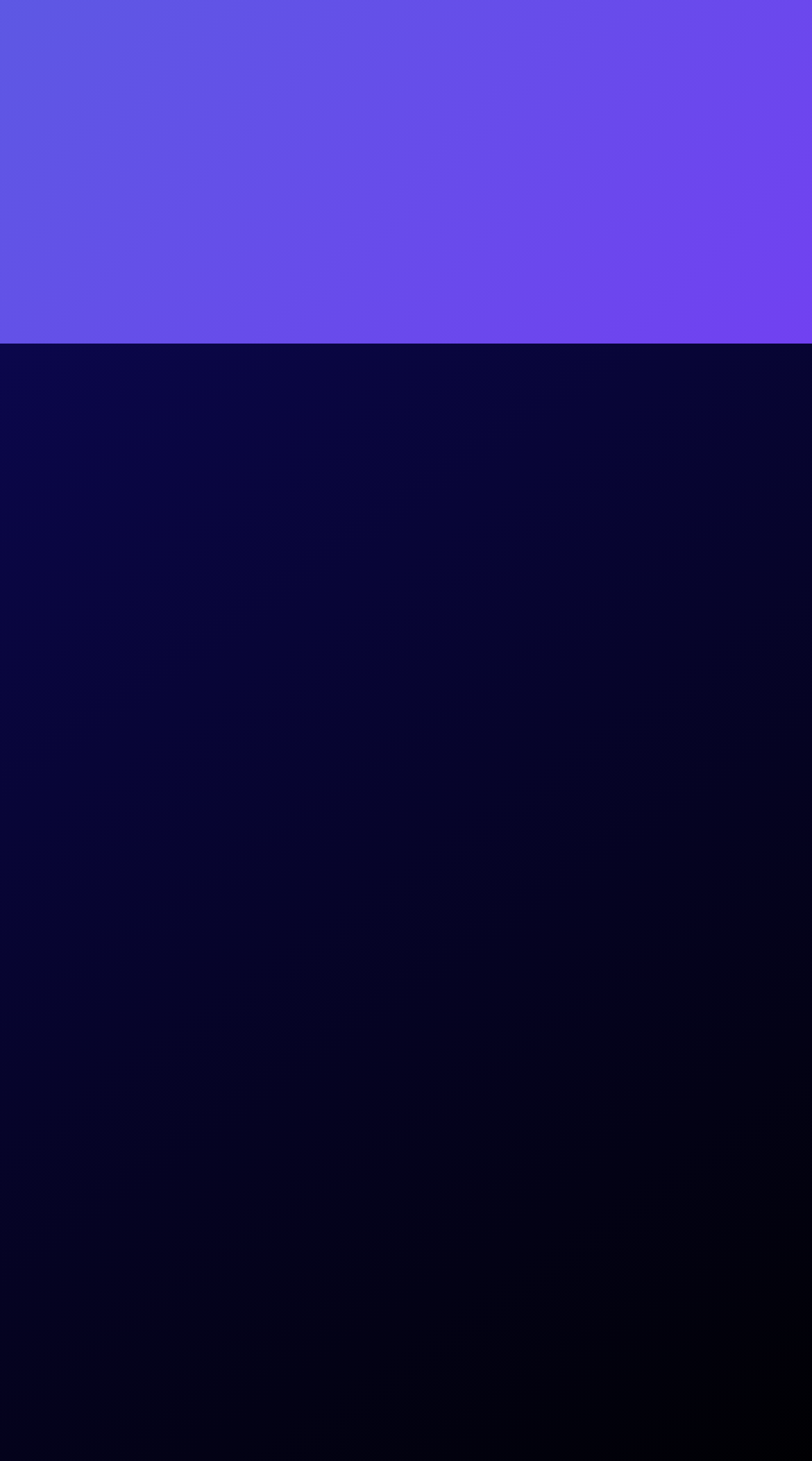Identify the bounding box coordinates of the area you need to click to perform the following instruction: "Contact via Email".

[0.519, 0.589, 0.683, 0.646]